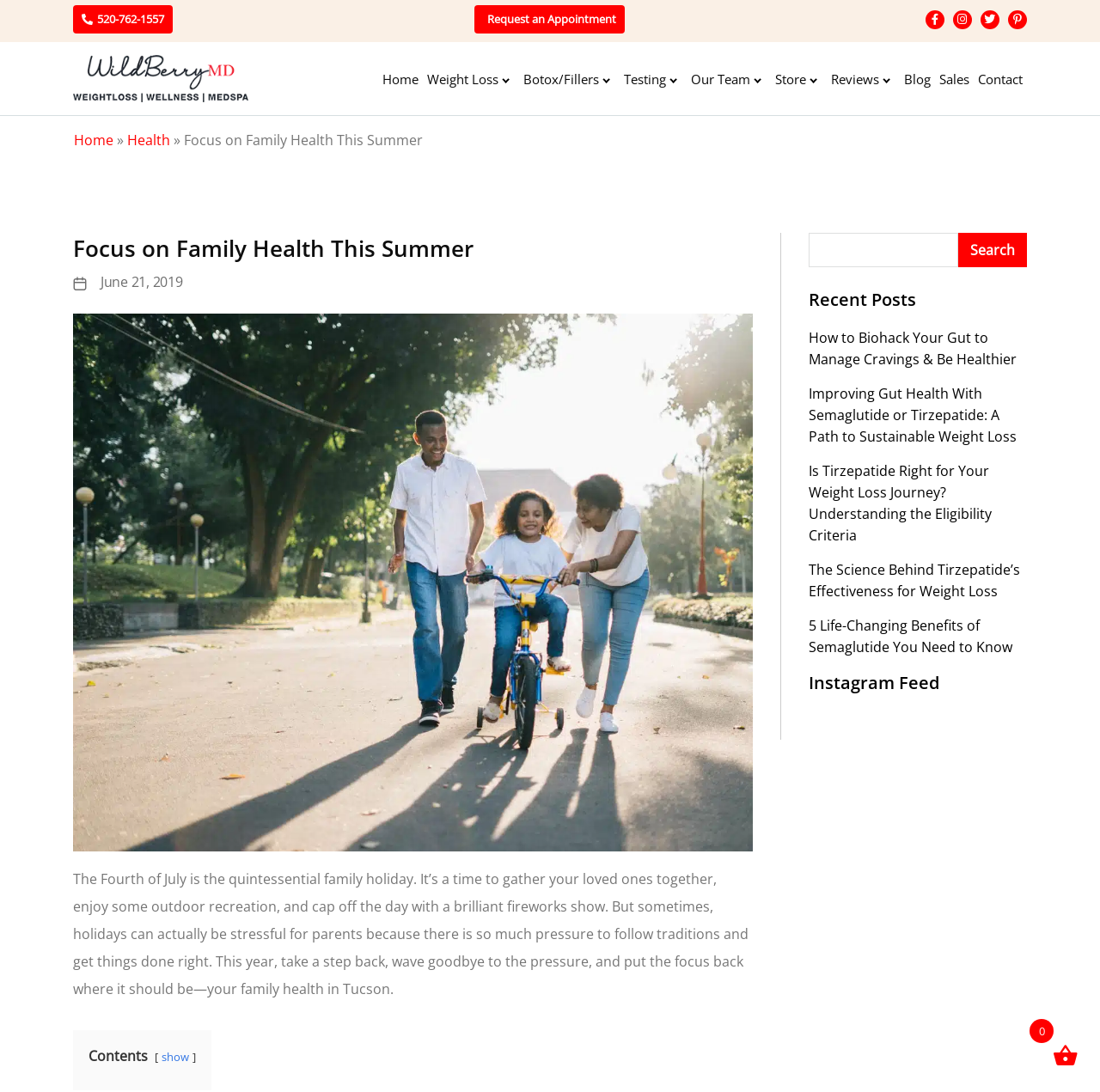What is the image on the webpage about?
With the help of the image, please provide a detailed response to the question.

I inferred the content of the image by looking at the figure element which contains an image of a mother and father helping their daughter ride a bicycle on the road, indicating a family outdoor activity.